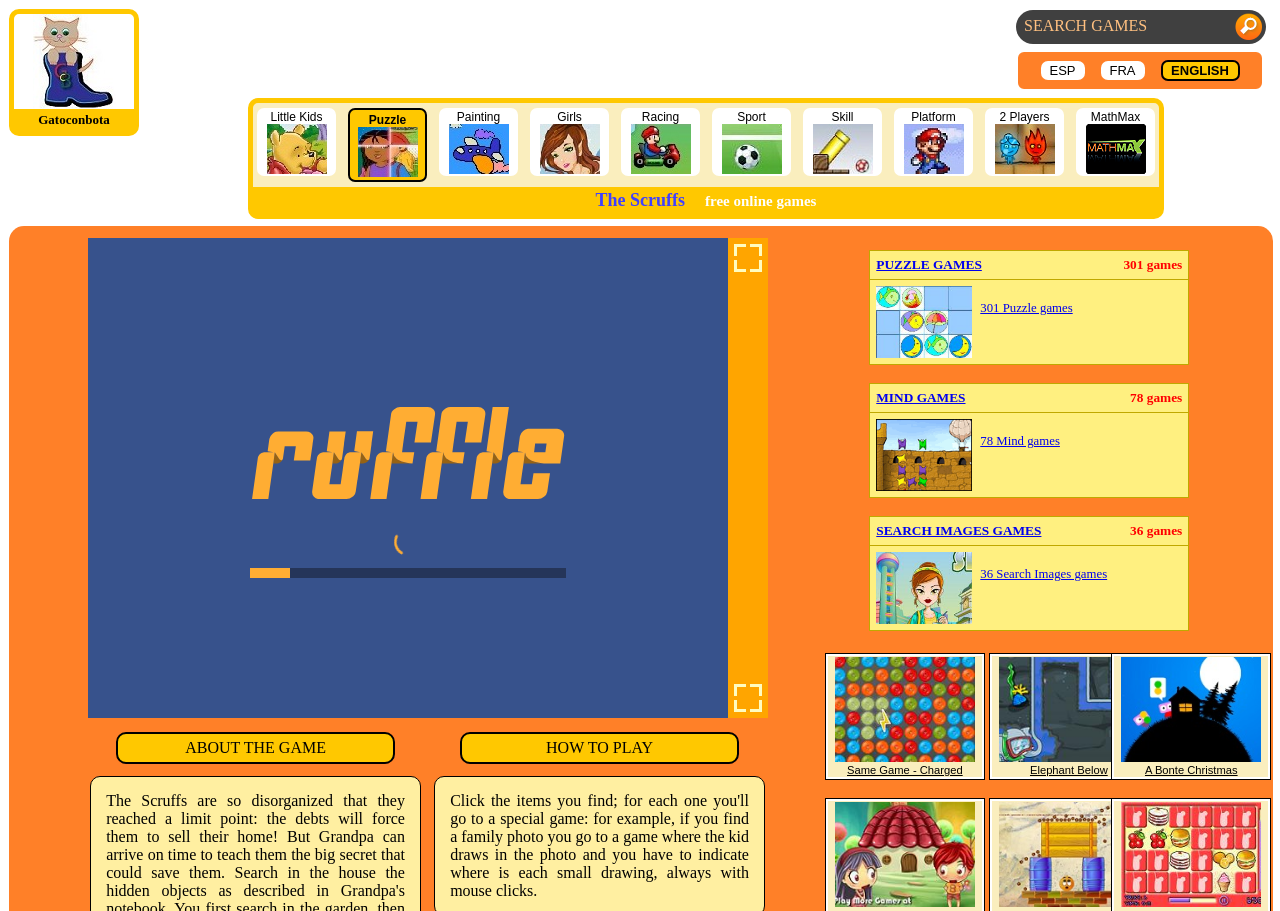Given the following UI element description: "Racing", find the bounding box coordinates in the webpage screenshot.

[0.493, 0.121, 0.539, 0.194]